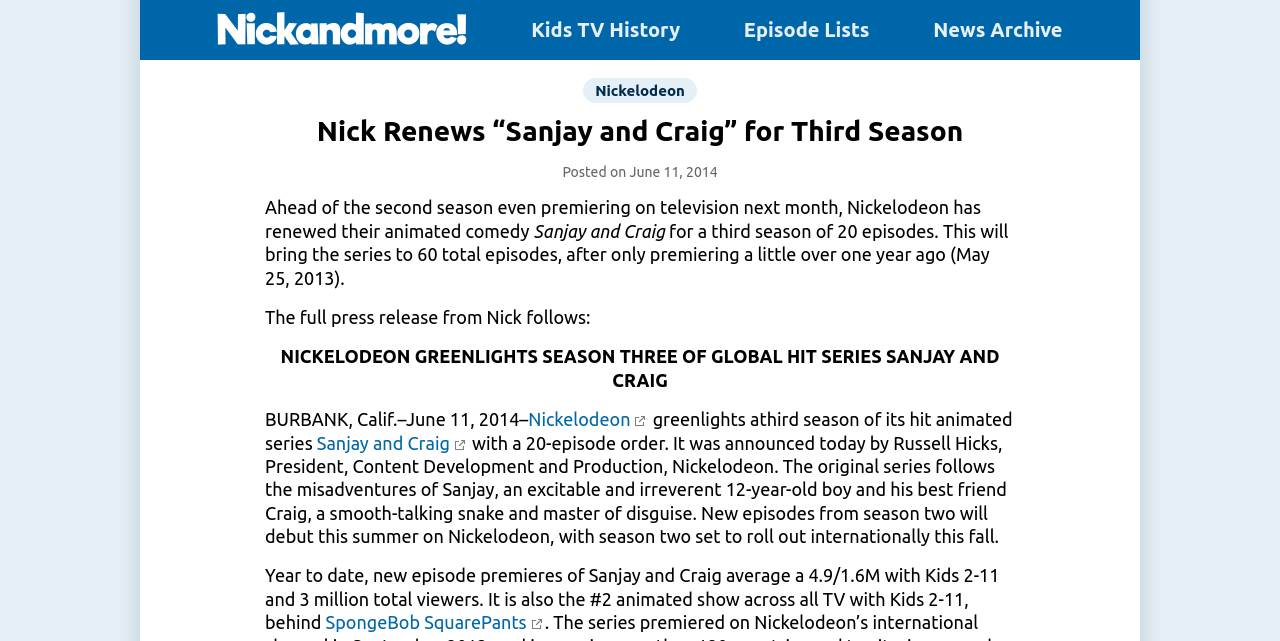Find the bounding box coordinates for the area you need to click to carry out the instruction: "Check the Episode Lists". The coordinates should be four float numbers between 0 and 1, indicated as [left, top, right, bottom].

[0.581, 0.031, 0.679, 0.062]